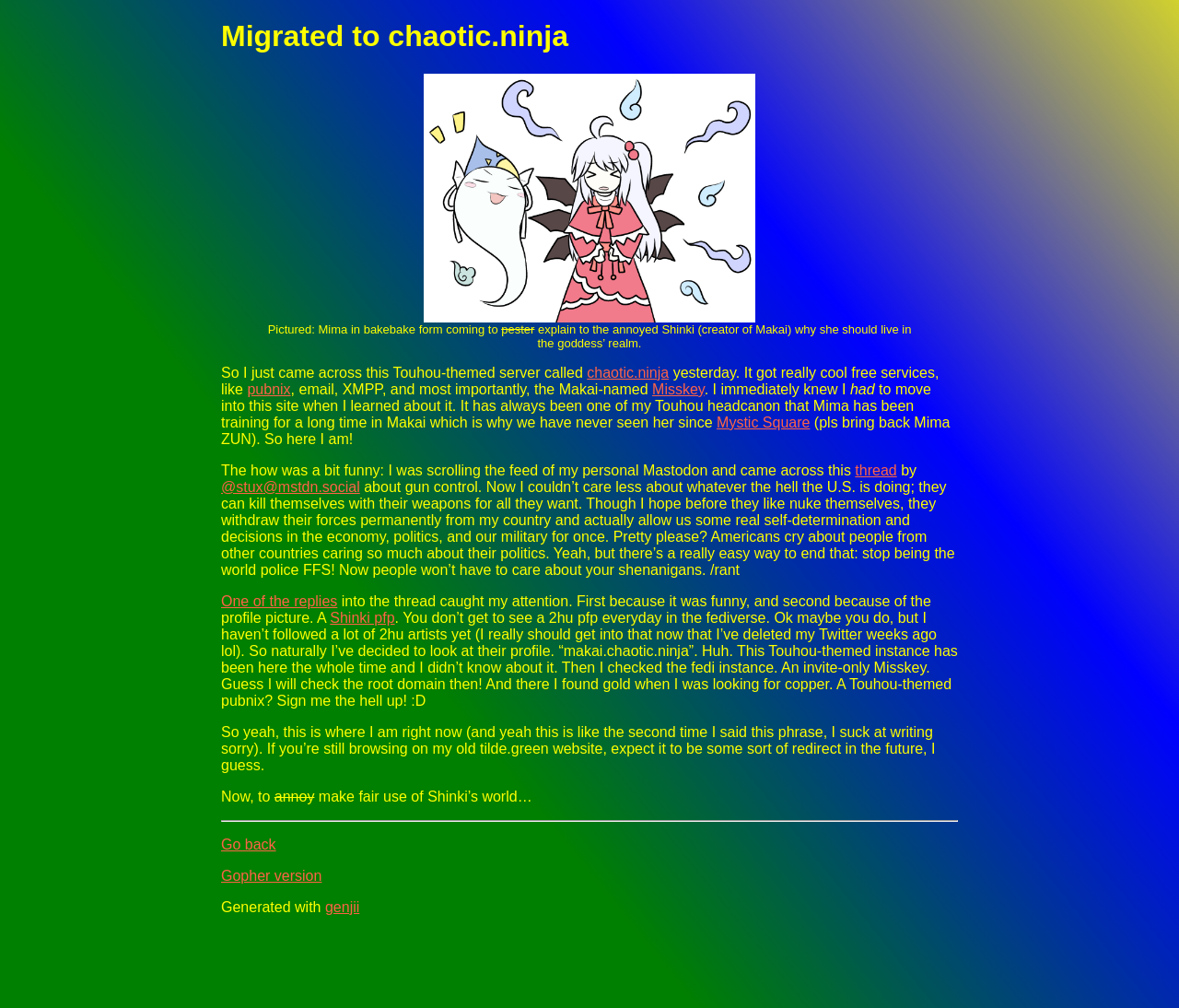What is the name of the tool used to generate the webpage?
Please respond to the question with as much detail as possible.

The answer can be found in the text 'Generated with genjii' at the bottom of the webpage, which indicates that genjii is the tool used to generate the webpage.